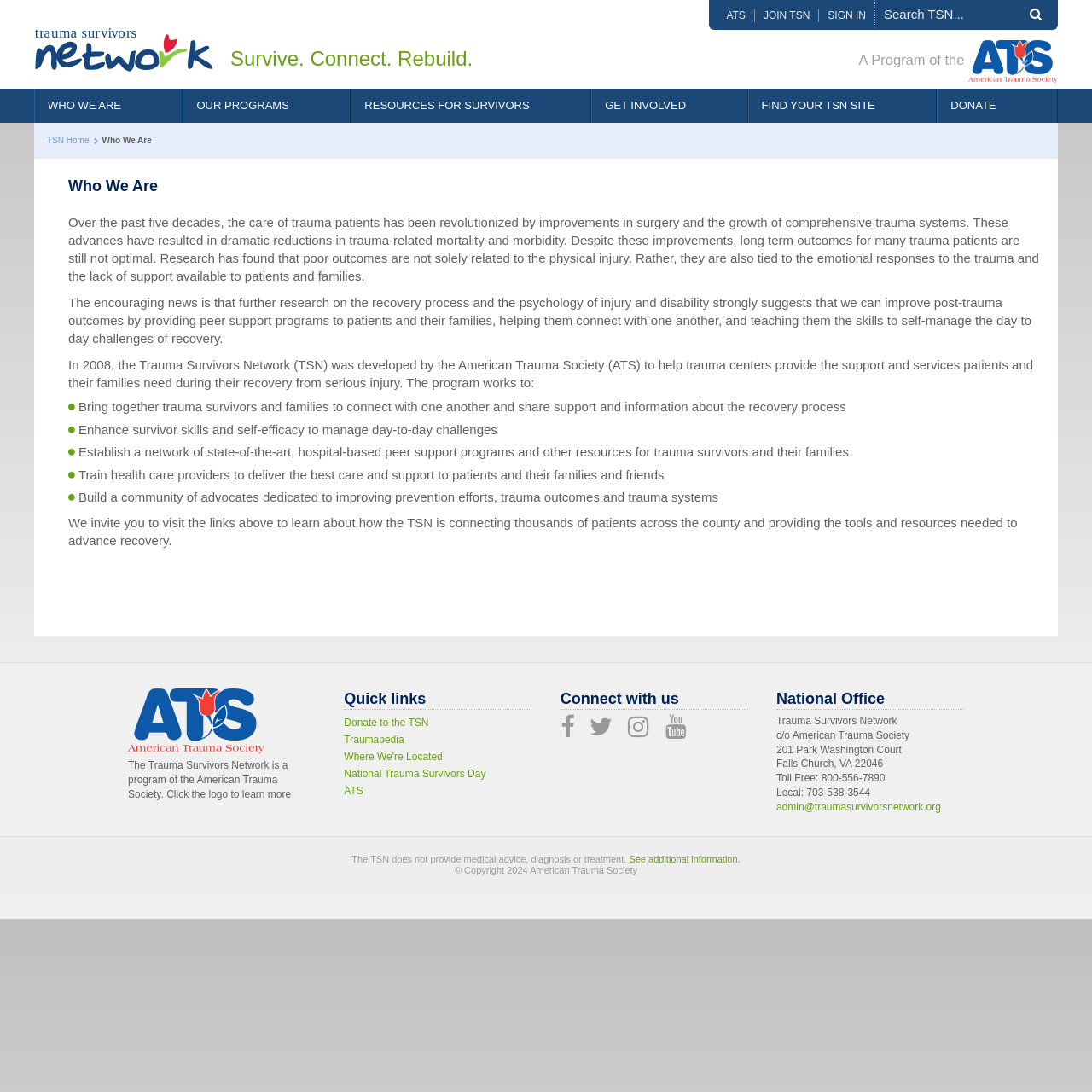Provide your answer in a single word or phrase: 
What can be found on the Traumapedia?

Information about trauma